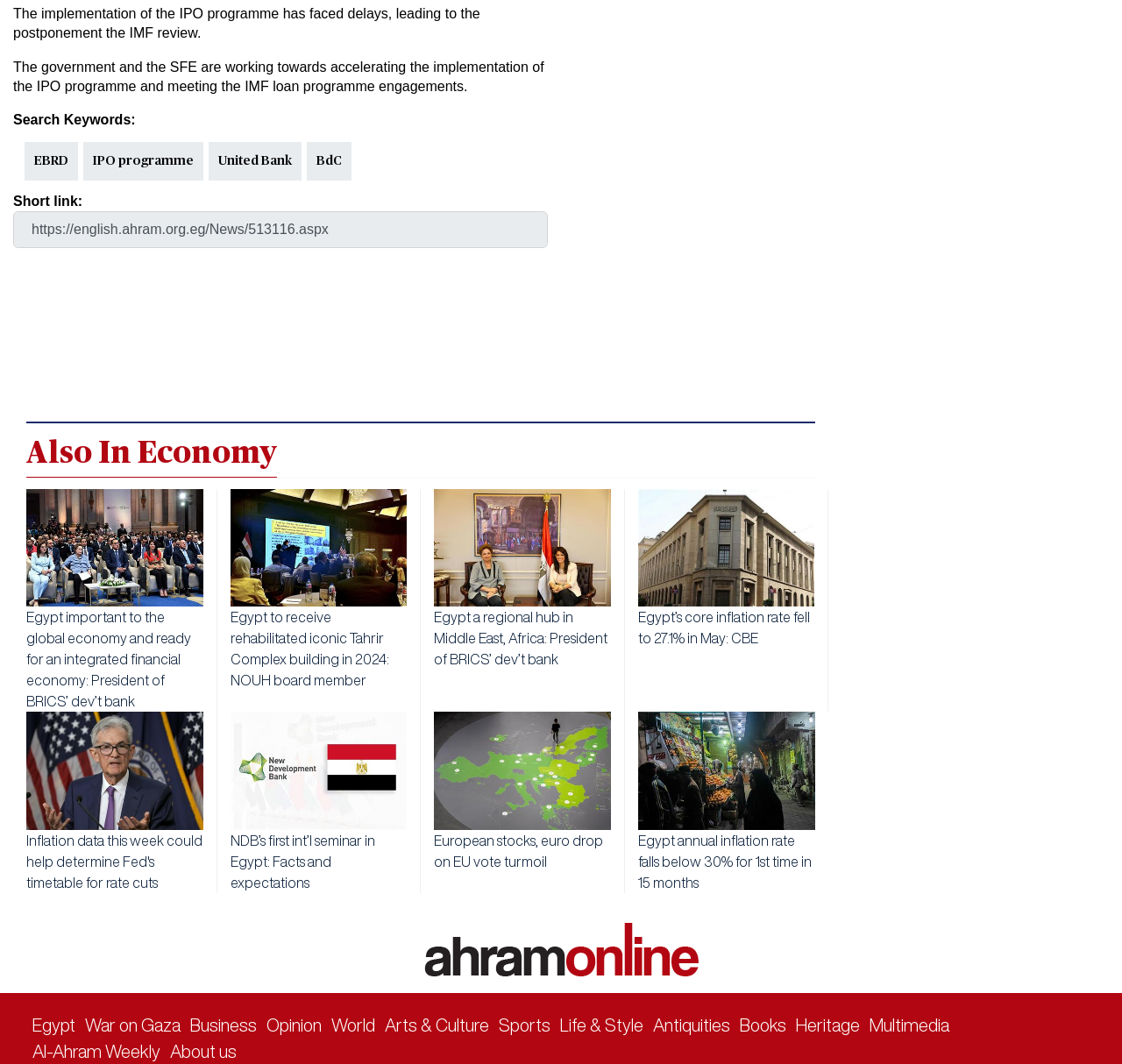Pinpoint the bounding box coordinates of the area that should be clicked to complete the following instruction: "Visit EBRD website". The coordinates must be given as four float numbers between 0 and 1, i.e., [left, top, right, bottom].

[0.024, 0.136, 0.067, 0.167]